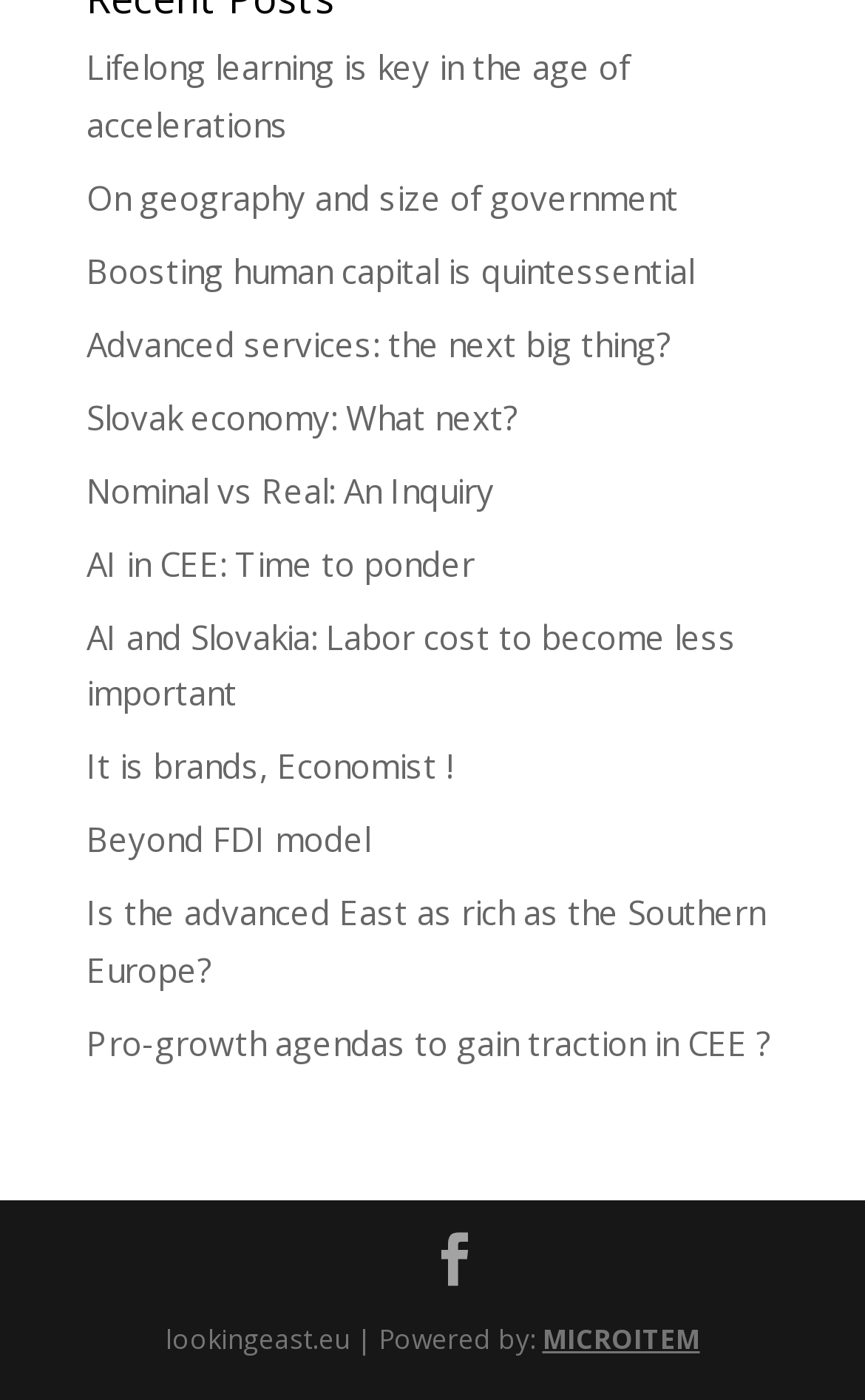Using the element description: "Slovak economy: What next?", determine the bounding box coordinates. The coordinates should be in the format [left, top, right, bottom], with values between 0 and 1.

[0.1, 0.282, 0.6, 0.313]